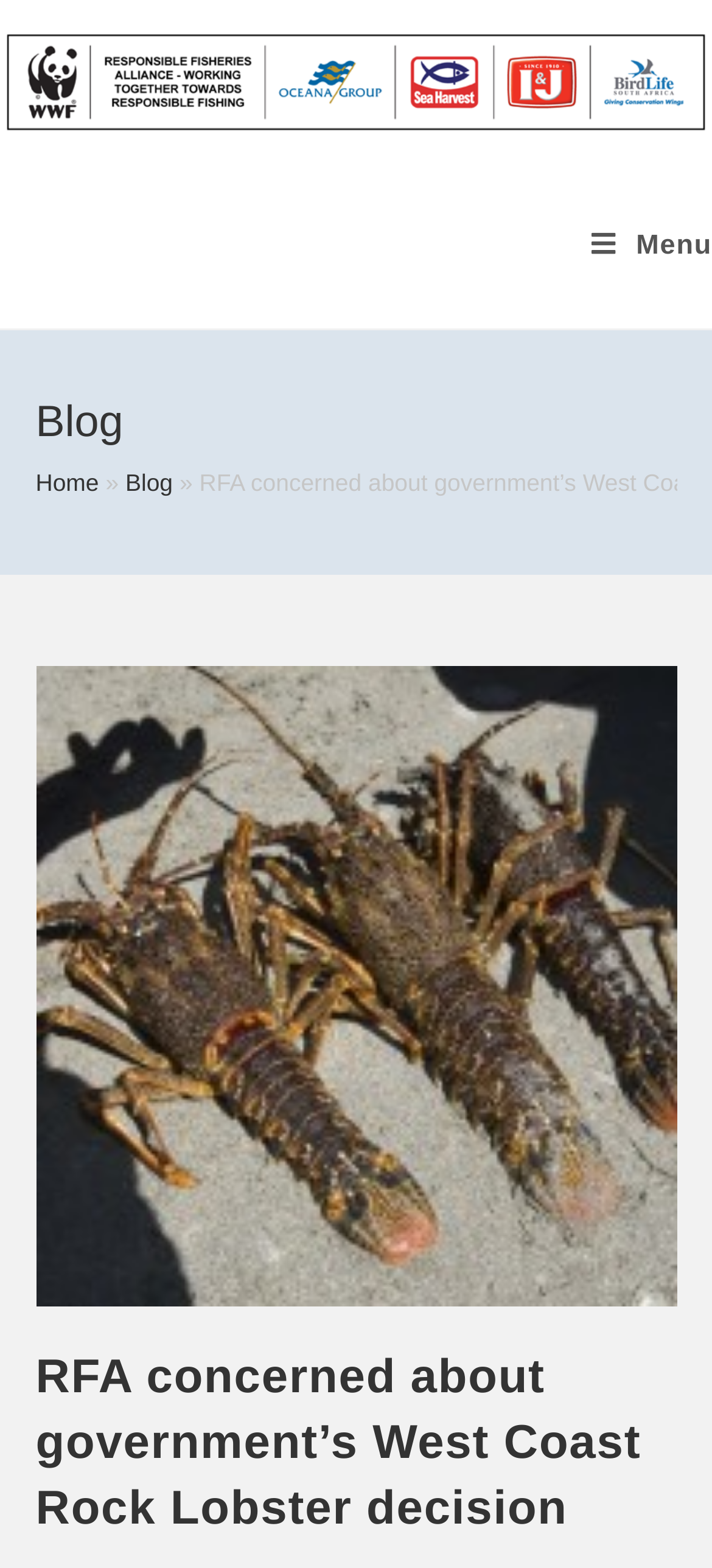Using the information in the image, give a detailed answer to the following question: What is the name of the organization?

The name of the organization can be found in the top-left corner of the webpage, where the logo is located. The image has a description 'Responsible Fisheries Alliance', which indicates the name of the organization.